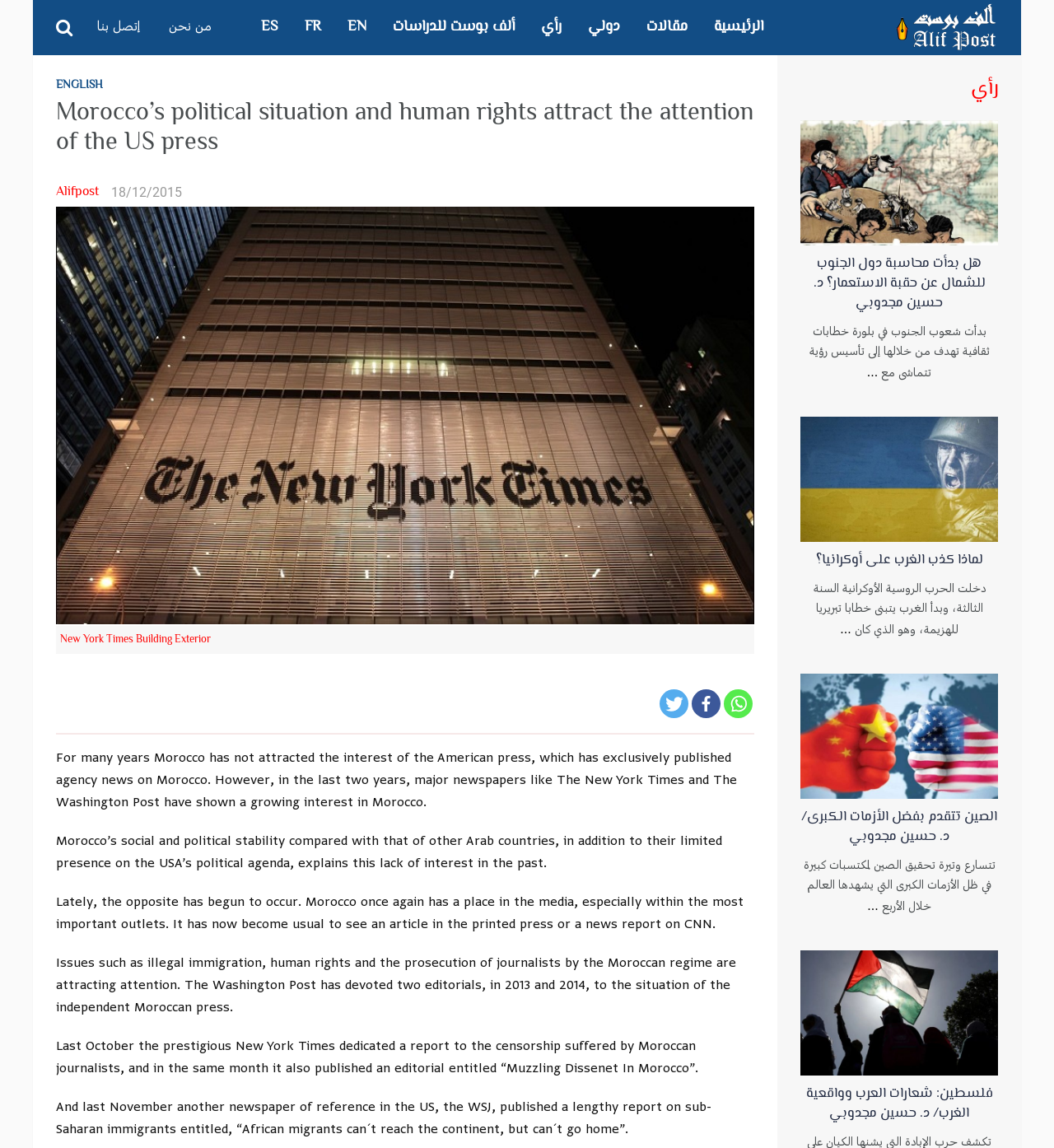What is the name of the website?
Using the image, provide a detailed and thorough answer to the question.

The name of the website can be found in the top-left corner of the webpage, where it is written in Arabic as 'ألف بوست' and also in English as 'Alifpost'.